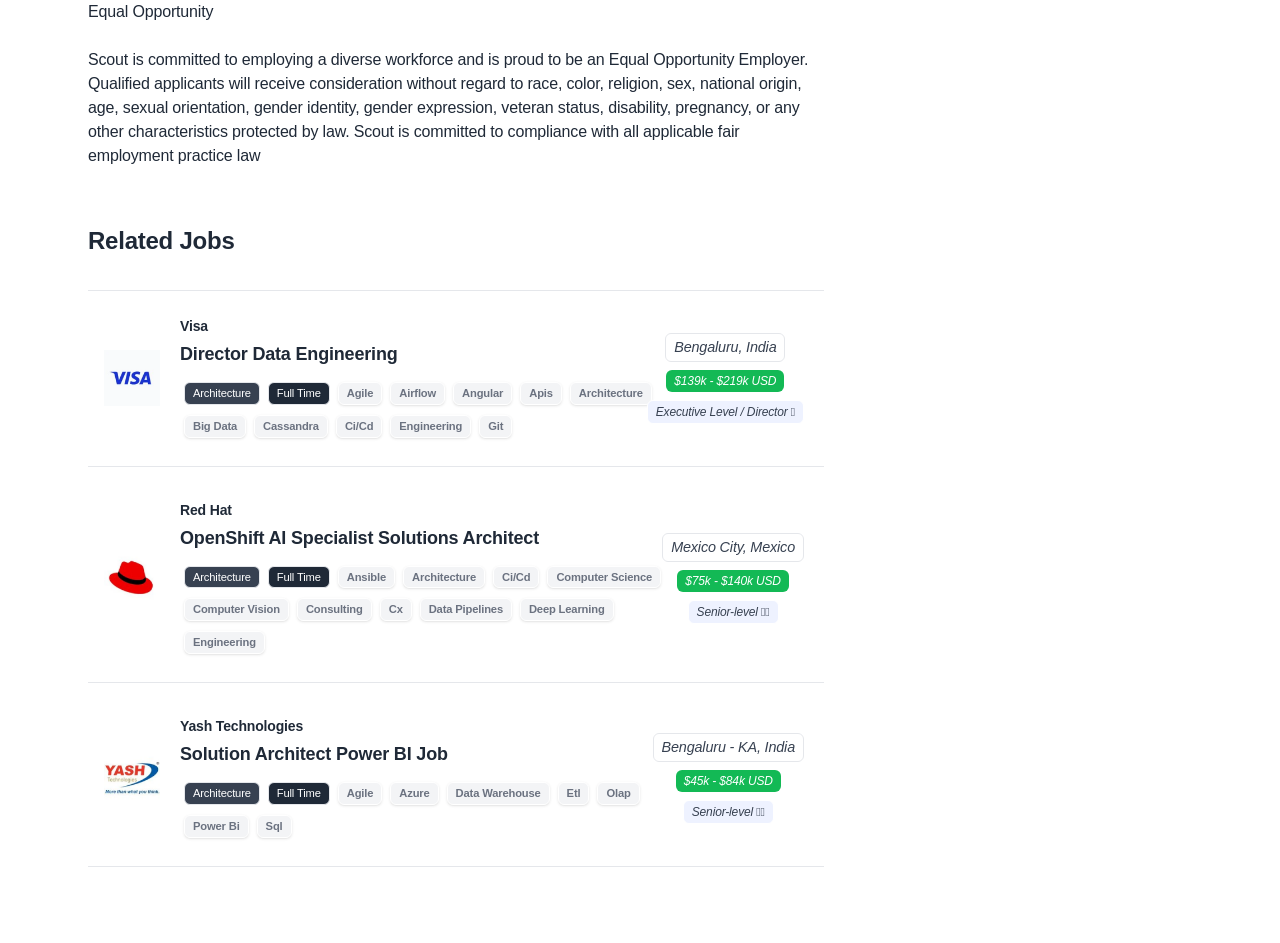Pinpoint the bounding box coordinates of the clickable element needed to complete the instruction: "Learn more about OpenShift AI Specialist Solutions Architect job". The coordinates should be provided as four float numbers between 0 and 1: [left, top, right, bottom].

[0.141, 0.556, 0.531, 0.585]